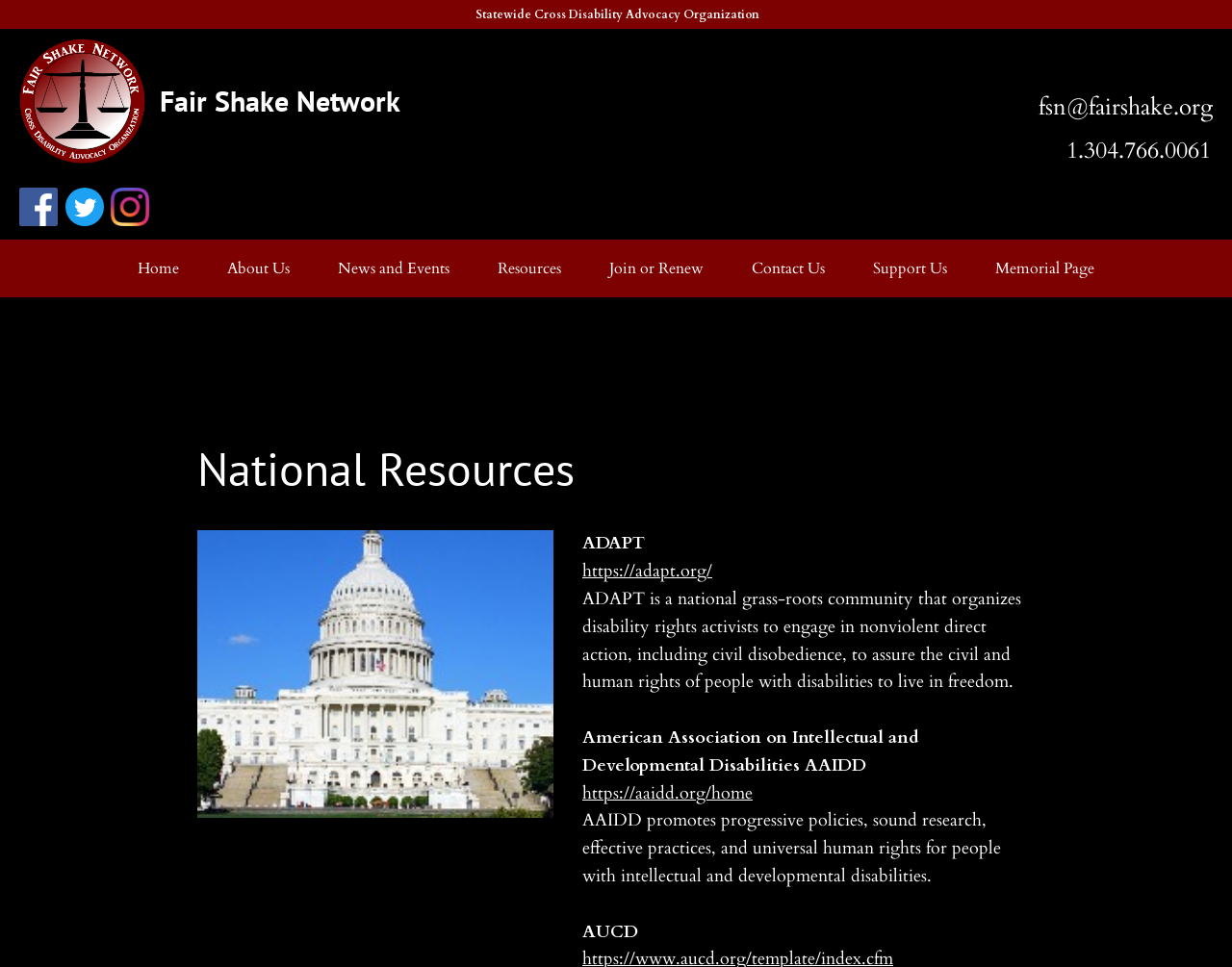Analyze the image and provide a detailed answer to the question: What is the topic of the webpage?

I looked at the heading element with the text 'National Resources' and the various links and descriptions of organizations related to disability rights and resources, which suggests that the topic of the webpage is national resources for people with disabilities.